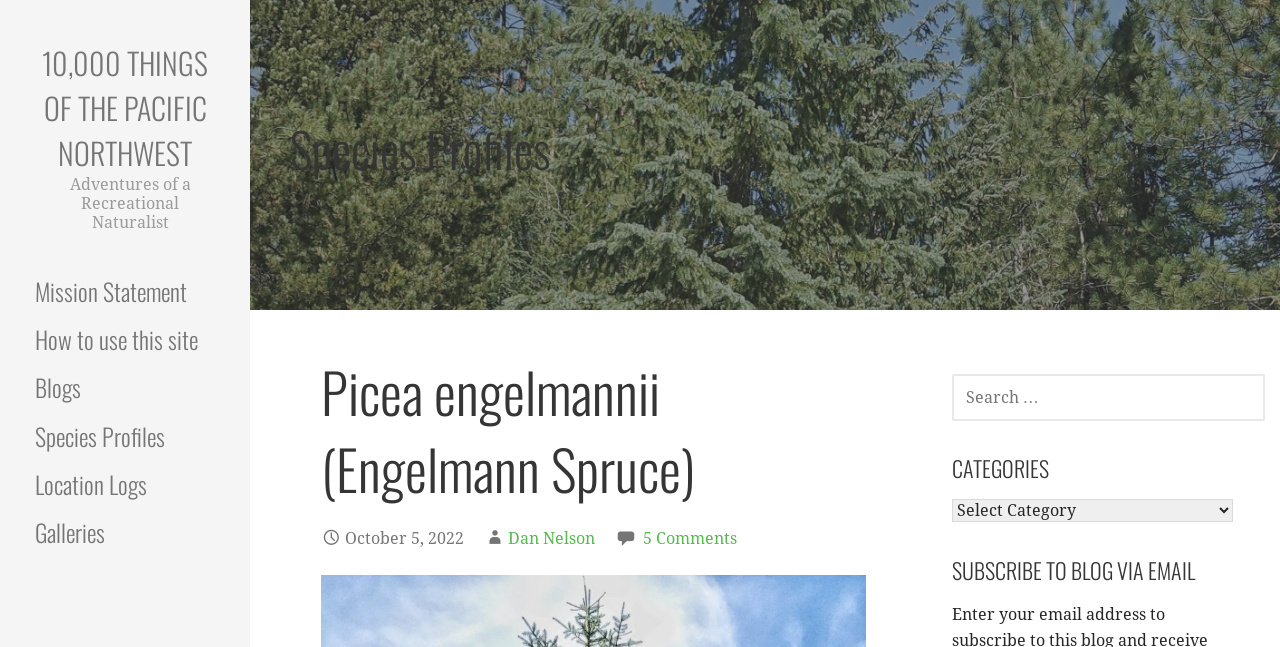Find the bounding box coordinates of the clickable element required to execute the following instruction: "read Mission Statement". Provide the coordinates as four float numbers between 0 and 1, i.e., [left, top, right, bottom].

[0.0, 0.414, 0.195, 0.489]